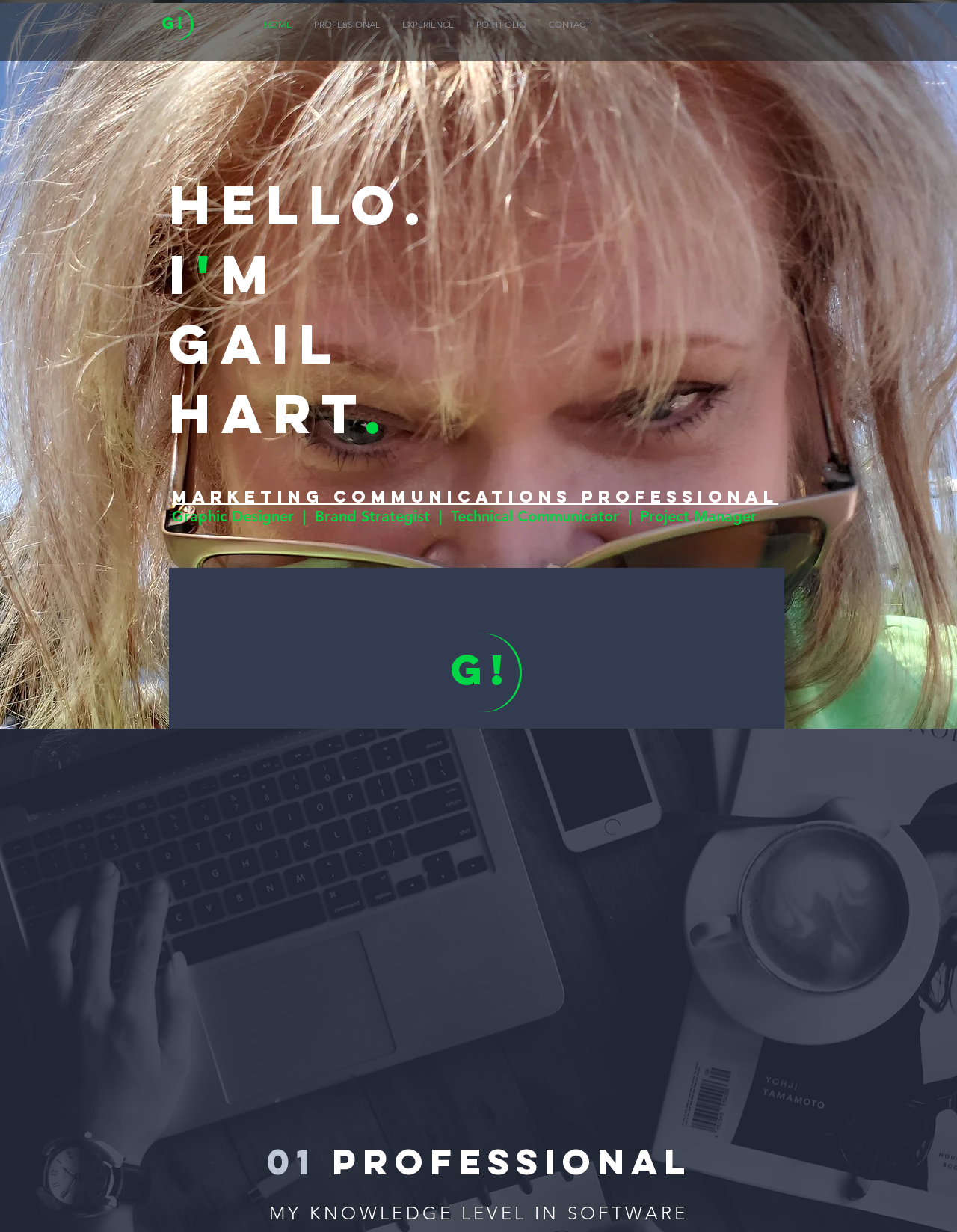What is the profession of the person on this webpage?
Look at the screenshot and respond with one word or a short phrase.

Marketing Communications Professional